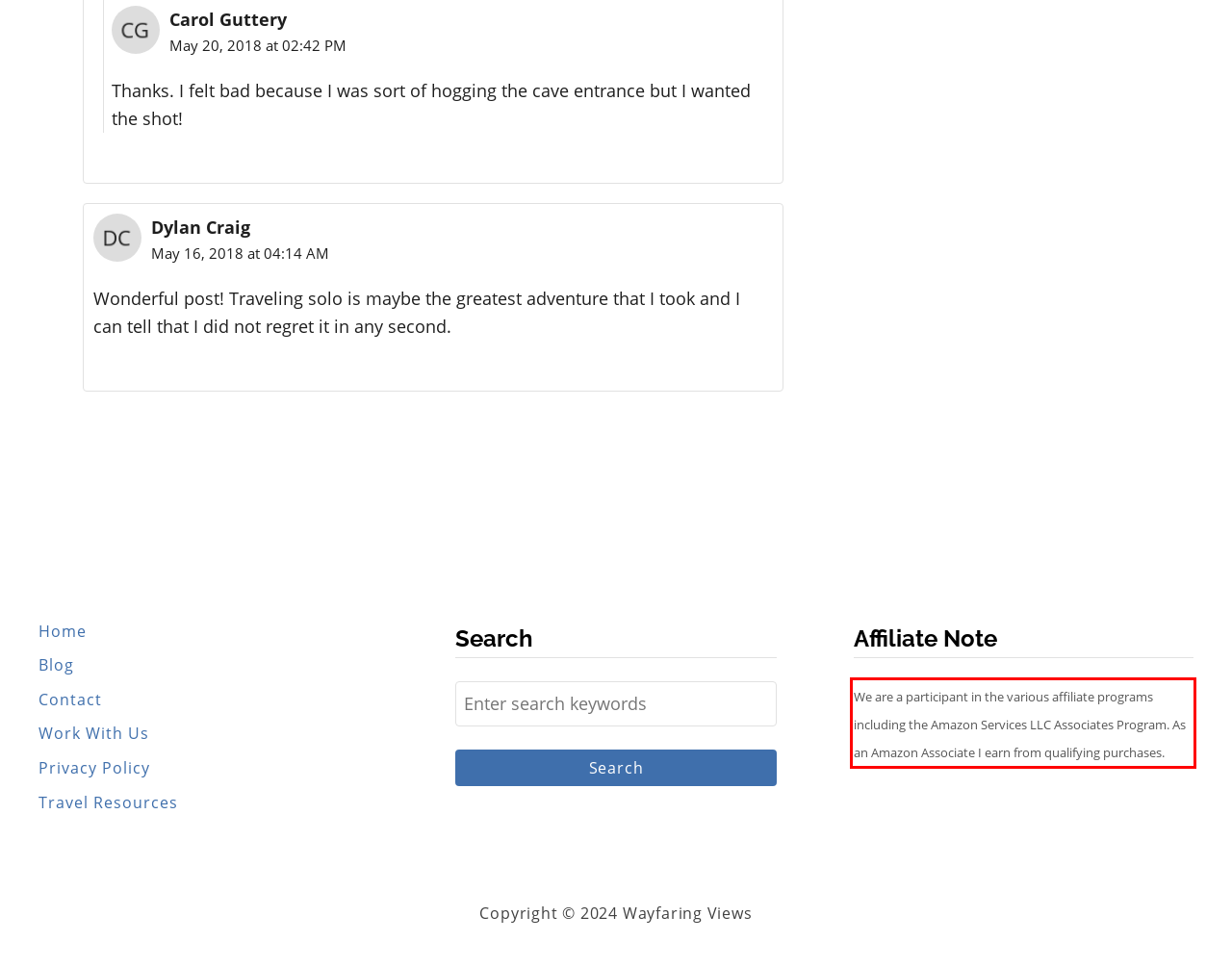Review the webpage screenshot provided, and perform OCR to extract the text from the red bounding box.

We are a participant in the various affiliate programs including the Amazon Services LLC Associates Program. As an Amazon Associate I earn from qualifying purchases.